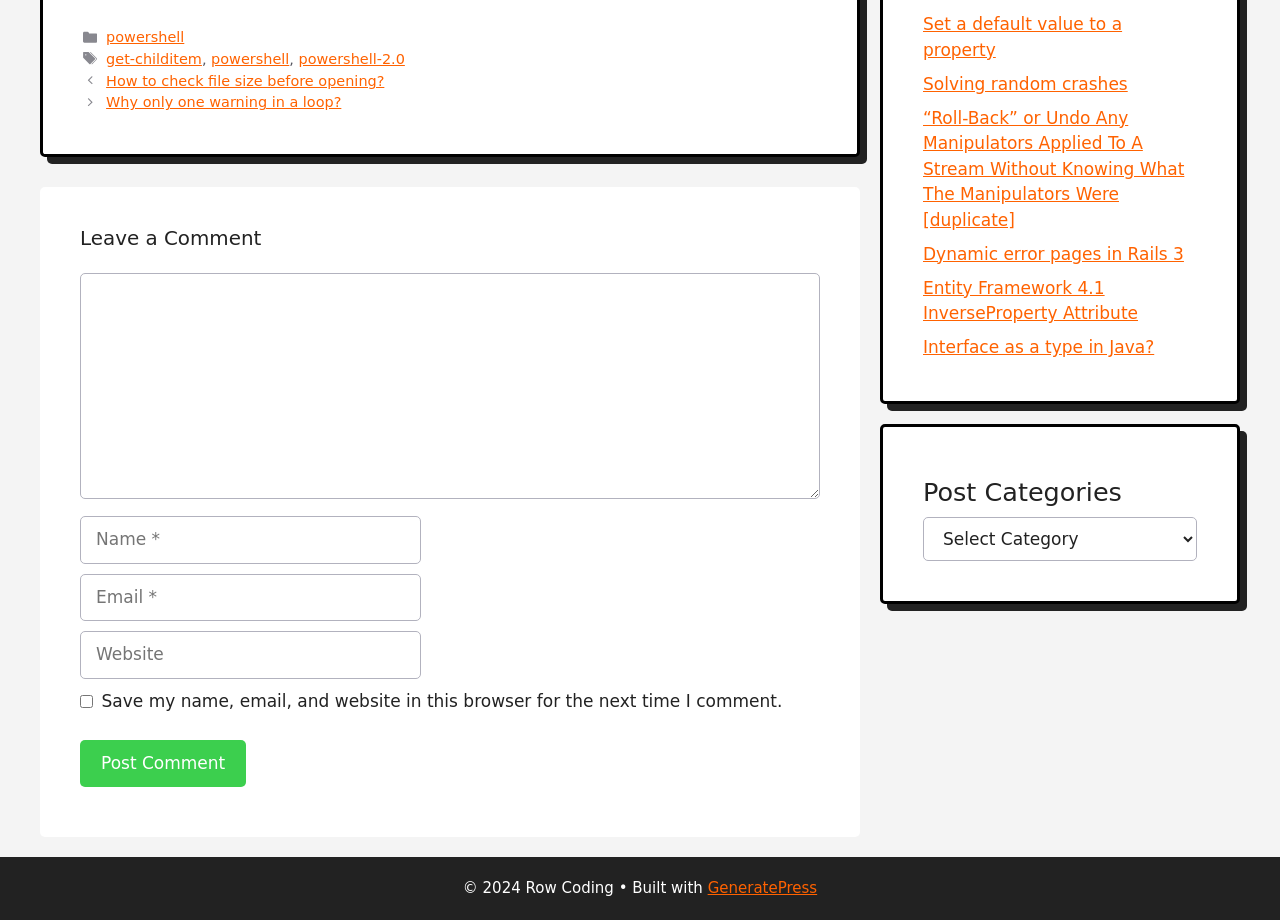From the given element description: "get-childitem", find the bounding box for the UI element. Provide the coordinates as four float numbers between 0 and 1, in the order [left, top, right, bottom].

[0.083, 0.055, 0.158, 0.073]